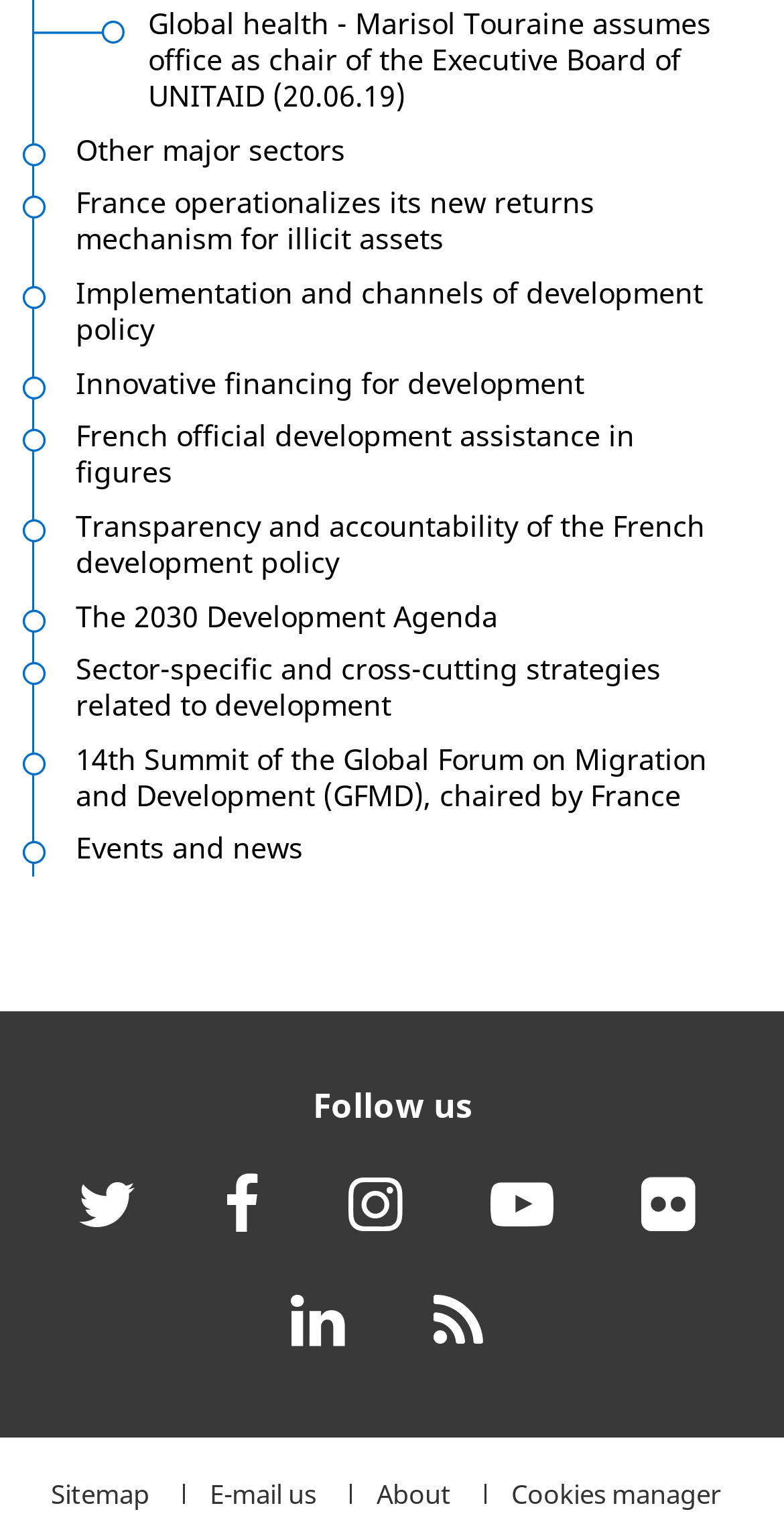Determine the bounding box coordinates of the area to click in order to meet this instruction: "View the sitemap".

[0.065, 0.972, 0.19, 0.986]